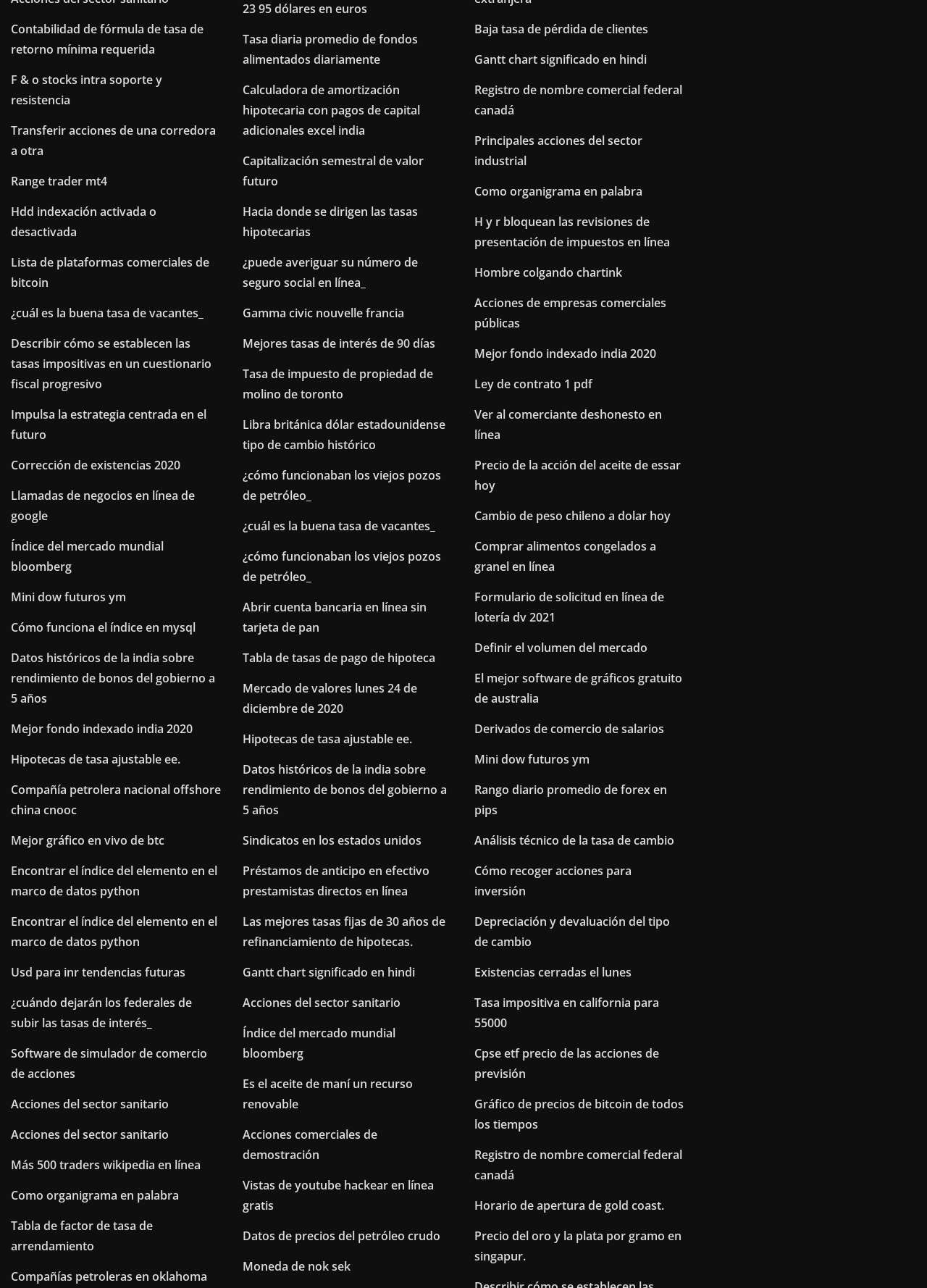Find the bounding box coordinates for the area that must be clicked to perform this action: "View 'Transferir acciones de una corredora a otra'".

[0.012, 0.095, 0.233, 0.123]